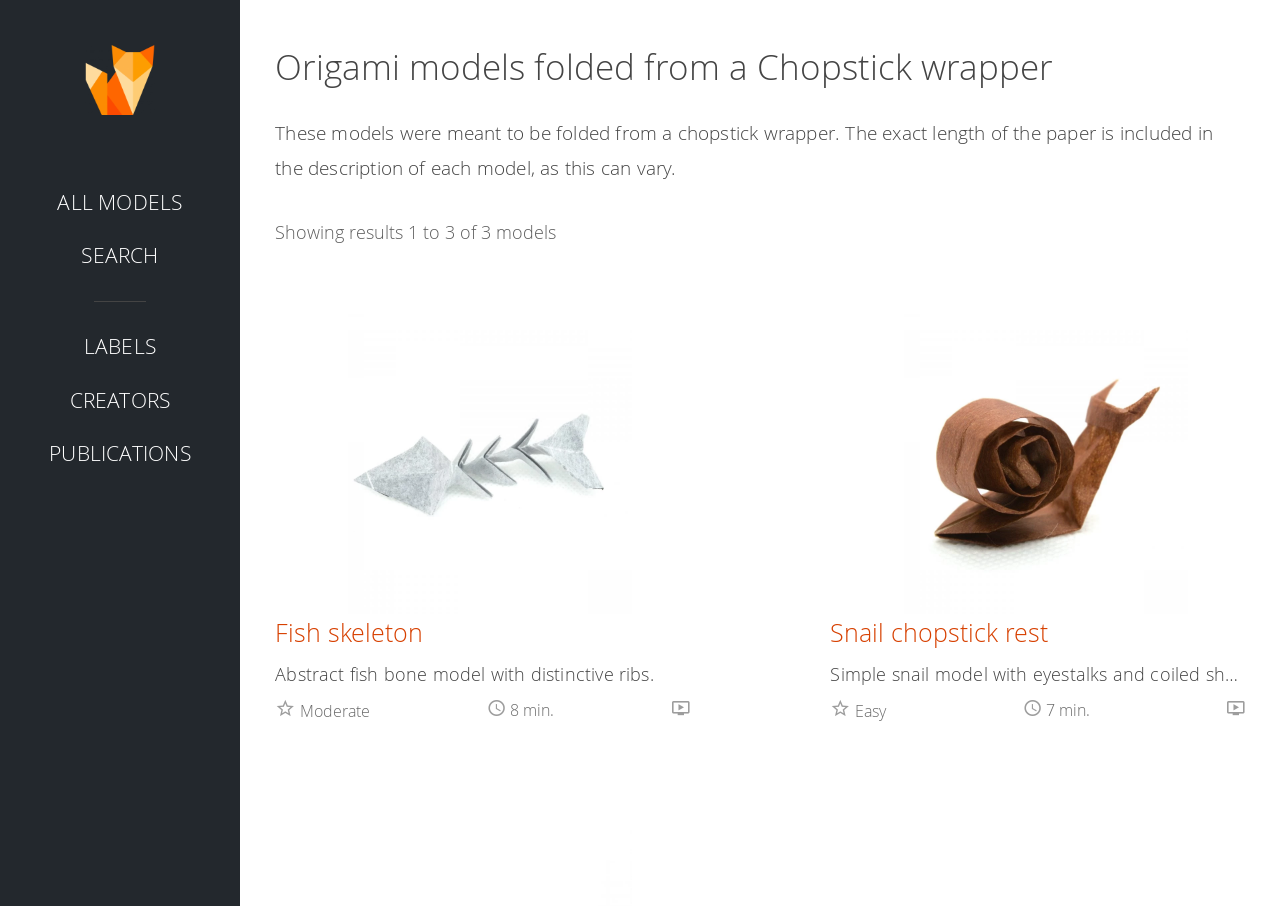Determine the bounding box coordinates of the clickable region to carry out the instruction: "View Origami Database".

[0.066, 0.05, 0.121, 0.131]